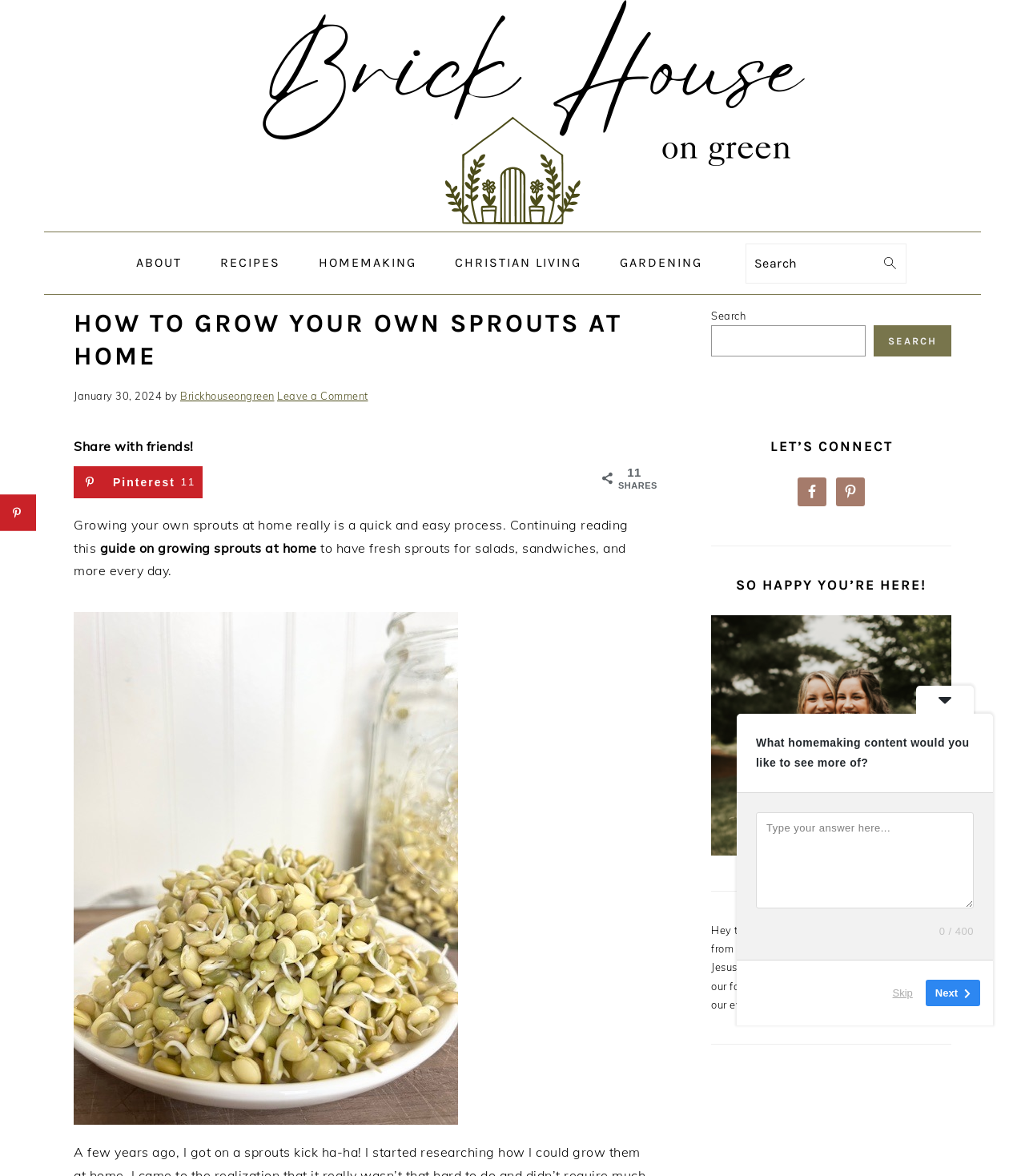Identify the bounding box for the UI element described as: "title="Brick House On Green"". The coordinates should be four float numbers between 0 and 1, i.e., [left, top, right, bottom].

[0.188, 0.181, 0.812, 0.193]